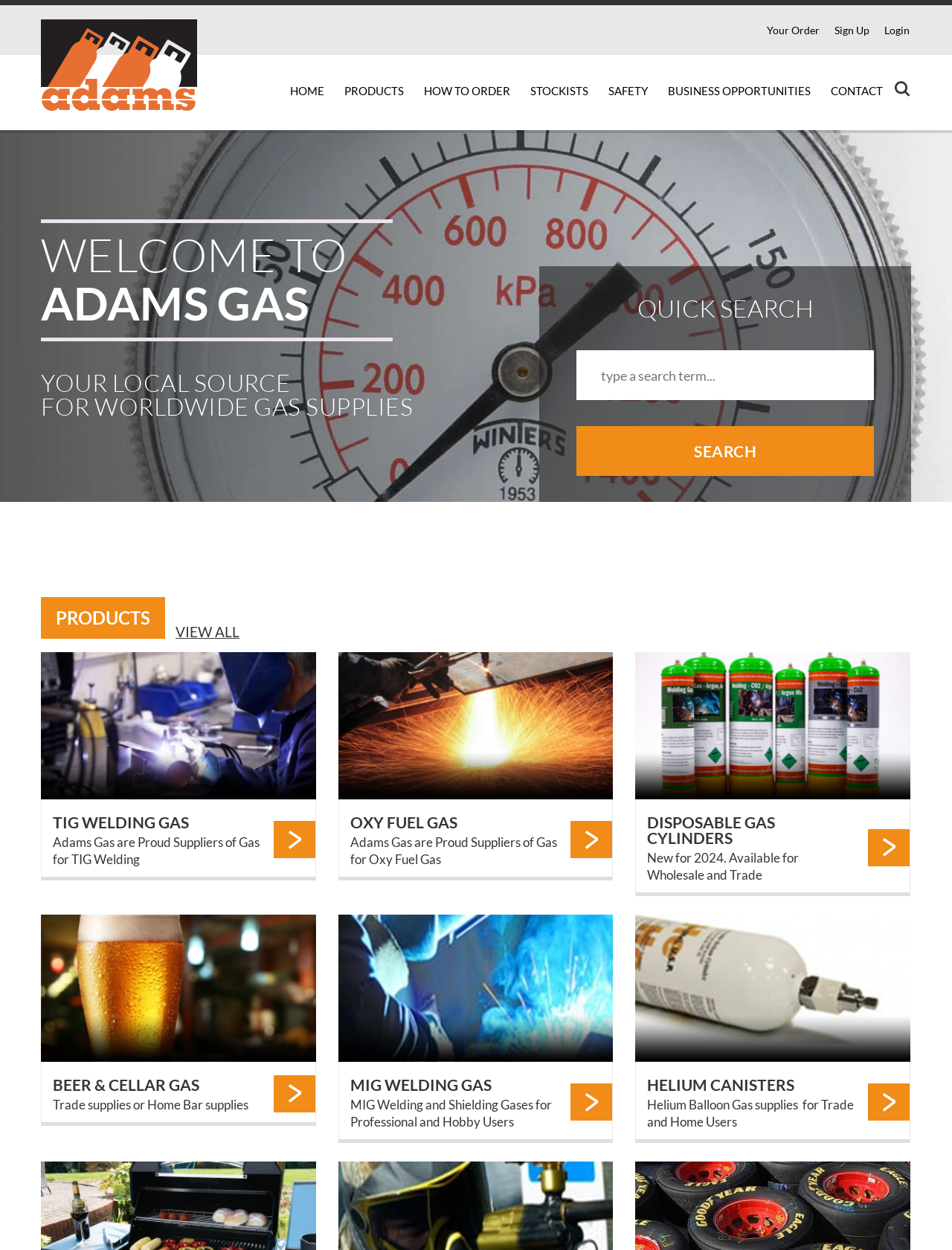Indicate the bounding box coordinates of the element that needs to be clicked to satisfy the following instruction: "Login to your account". The coordinates should be four float numbers between 0 and 1, i.e., [left, top, right, bottom].

[0.929, 0.019, 0.955, 0.029]